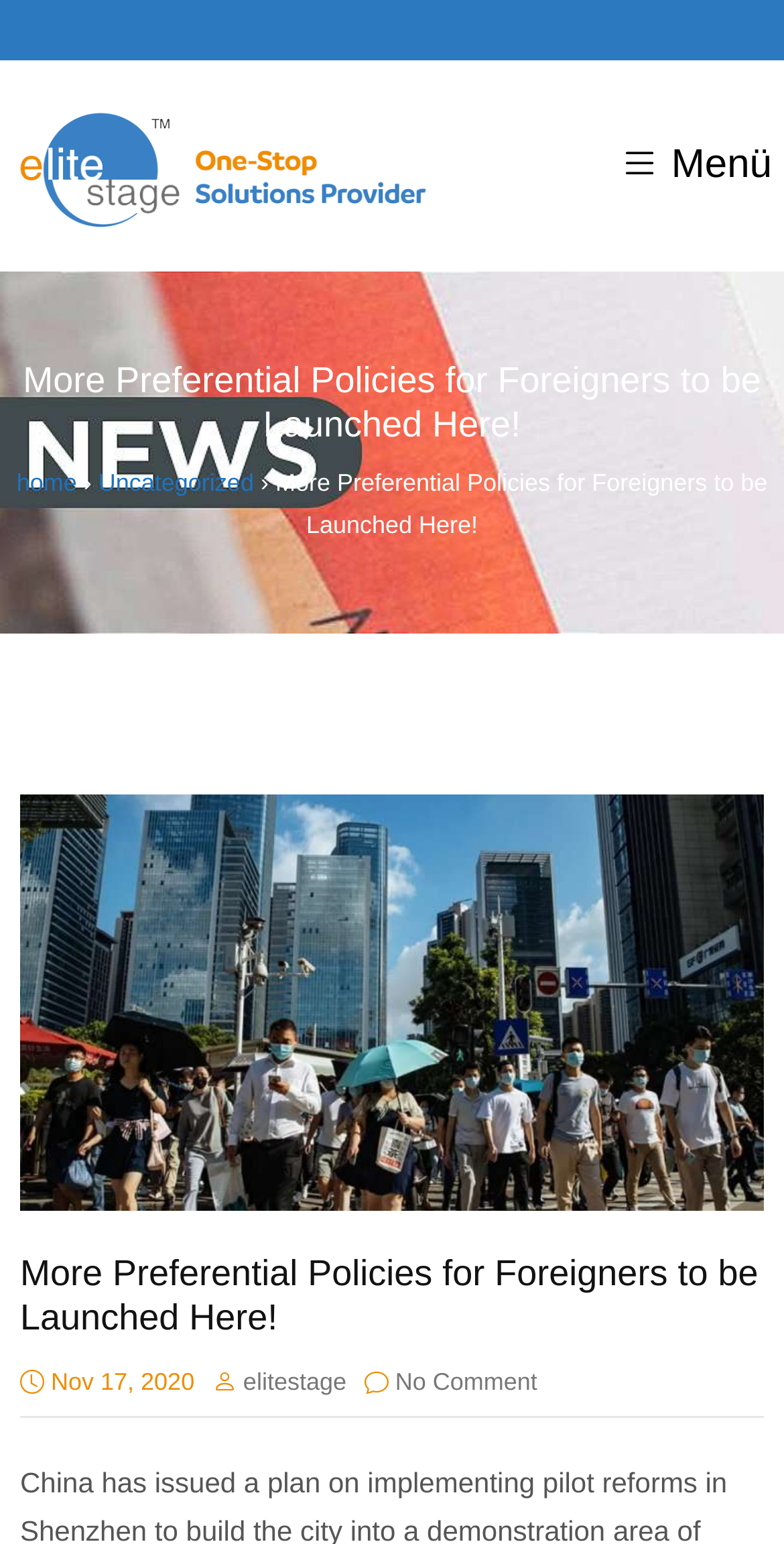What is the category of the article?
Using the image as a reference, answer the question with a short word or phrase.

Uncategorized